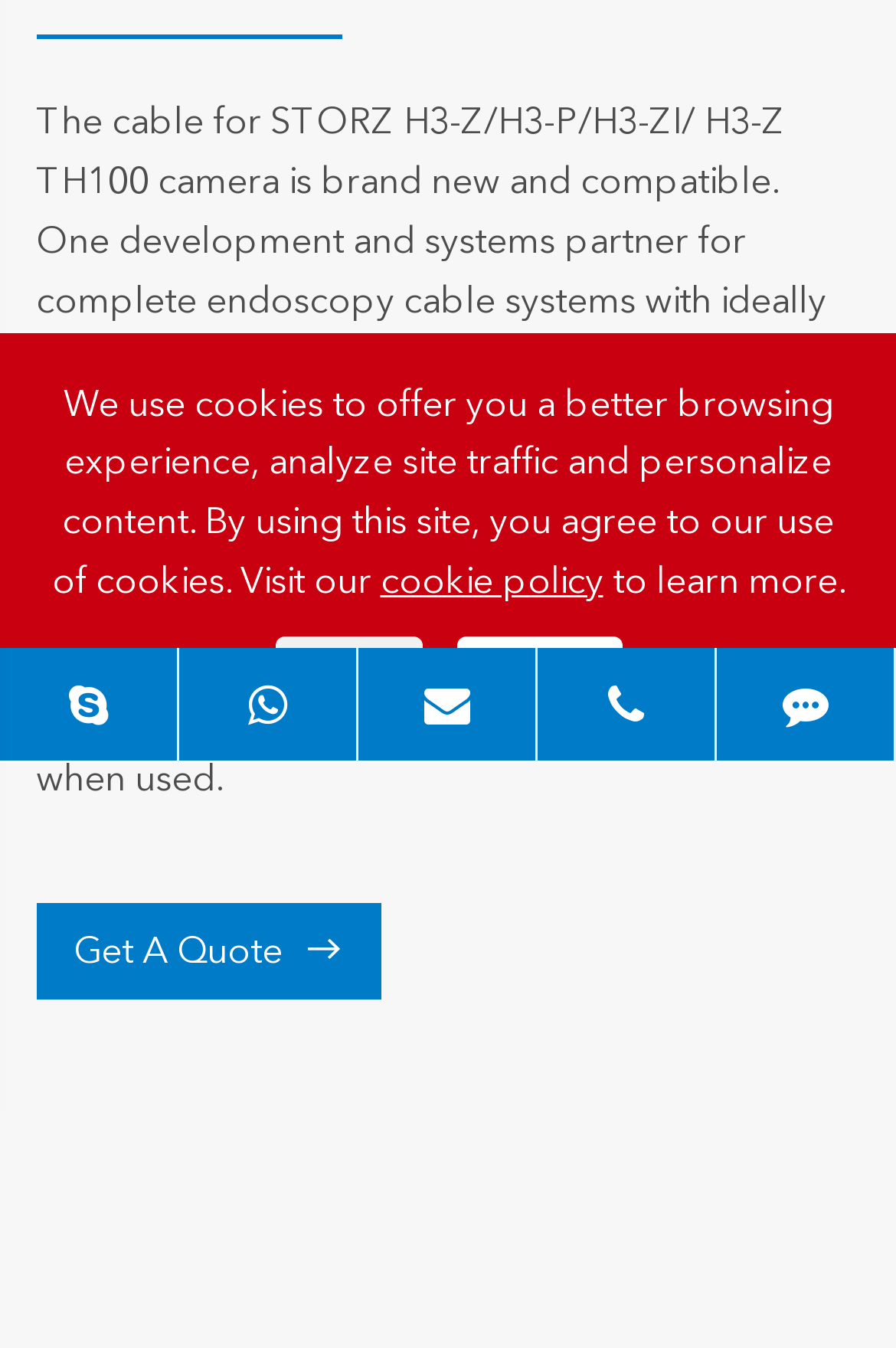Identify and provide the bounding box coordinates of the UI element described: "alt="PaperCoach.co"". The coordinates should be formatted as [left, top, right, bottom], with each number being a float between 0 and 1.

None